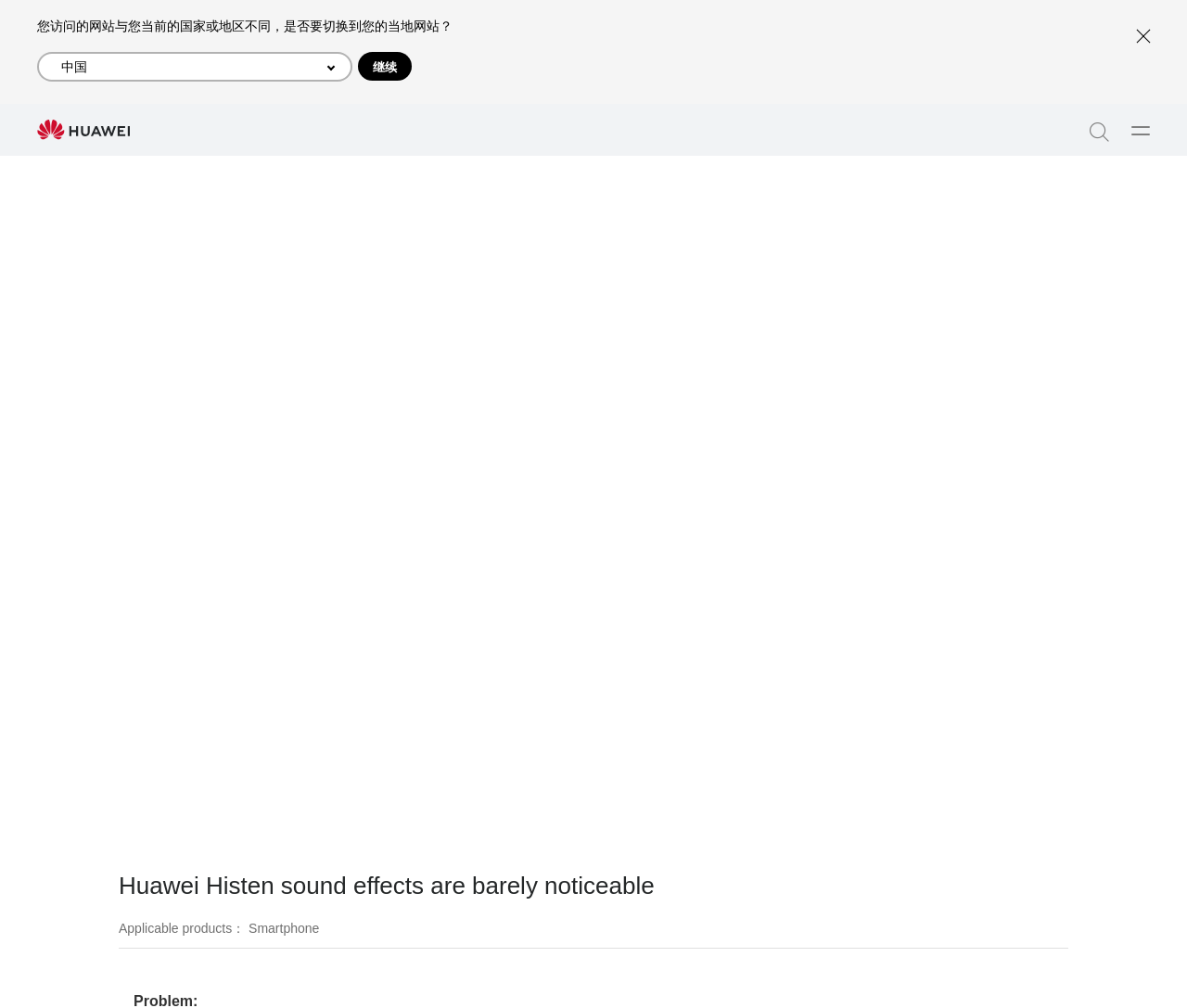What happens if Huawei Histen sound effects are not available in Settings?
Carefully analyze the image and provide a detailed answer to the question.

According to the webpage, if the Huawei Histen sound effects option is not available in Settings, it indicates that Huawei Histen sound effects are not supported on your phone.